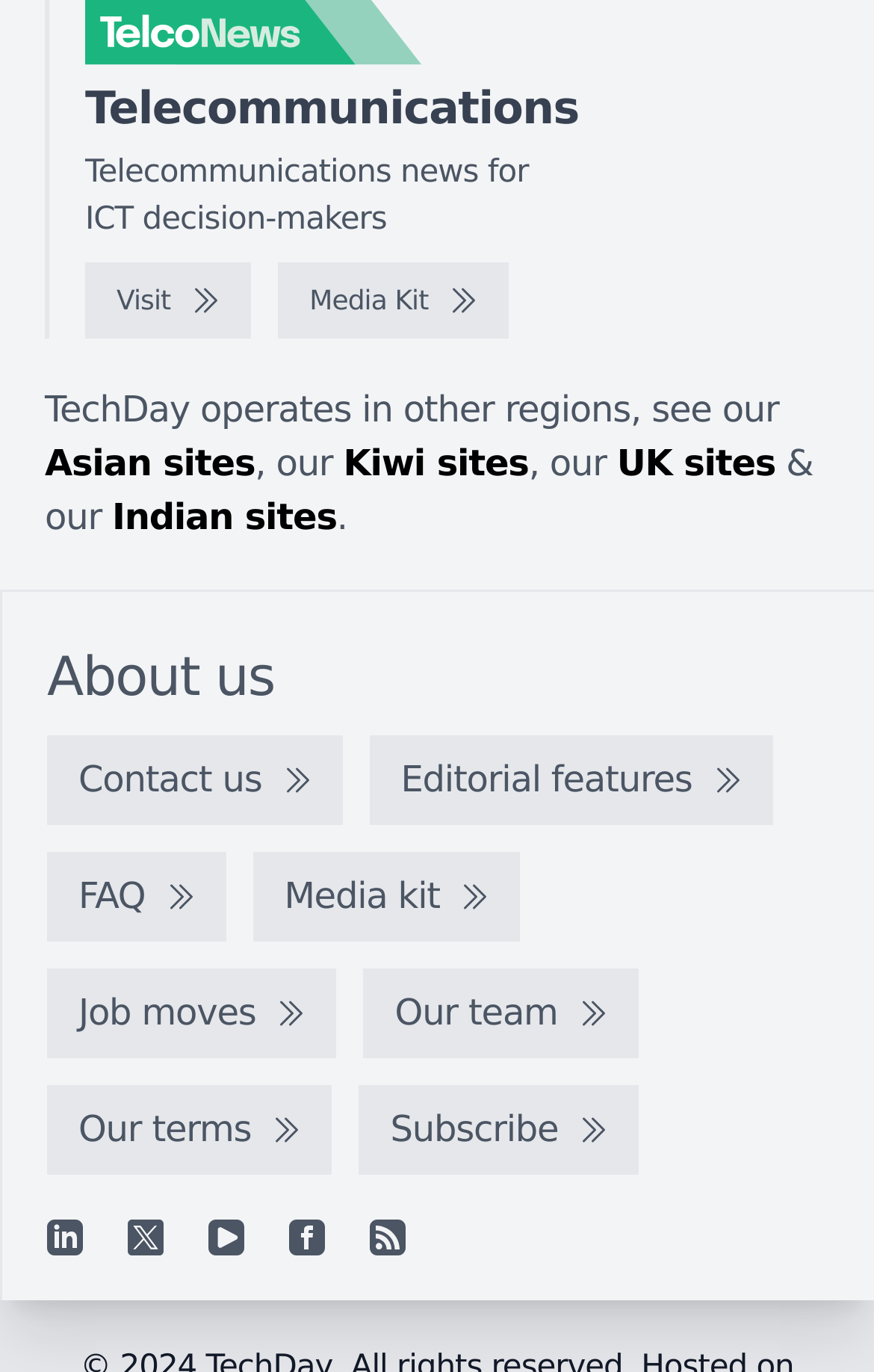Identify the bounding box coordinates of the clickable section necessary to follow the following instruction: "Visit the website". The coordinates should be presented as four float numbers from 0 to 1, i.e., [left, top, right, bottom].

[0.097, 0.192, 0.287, 0.247]